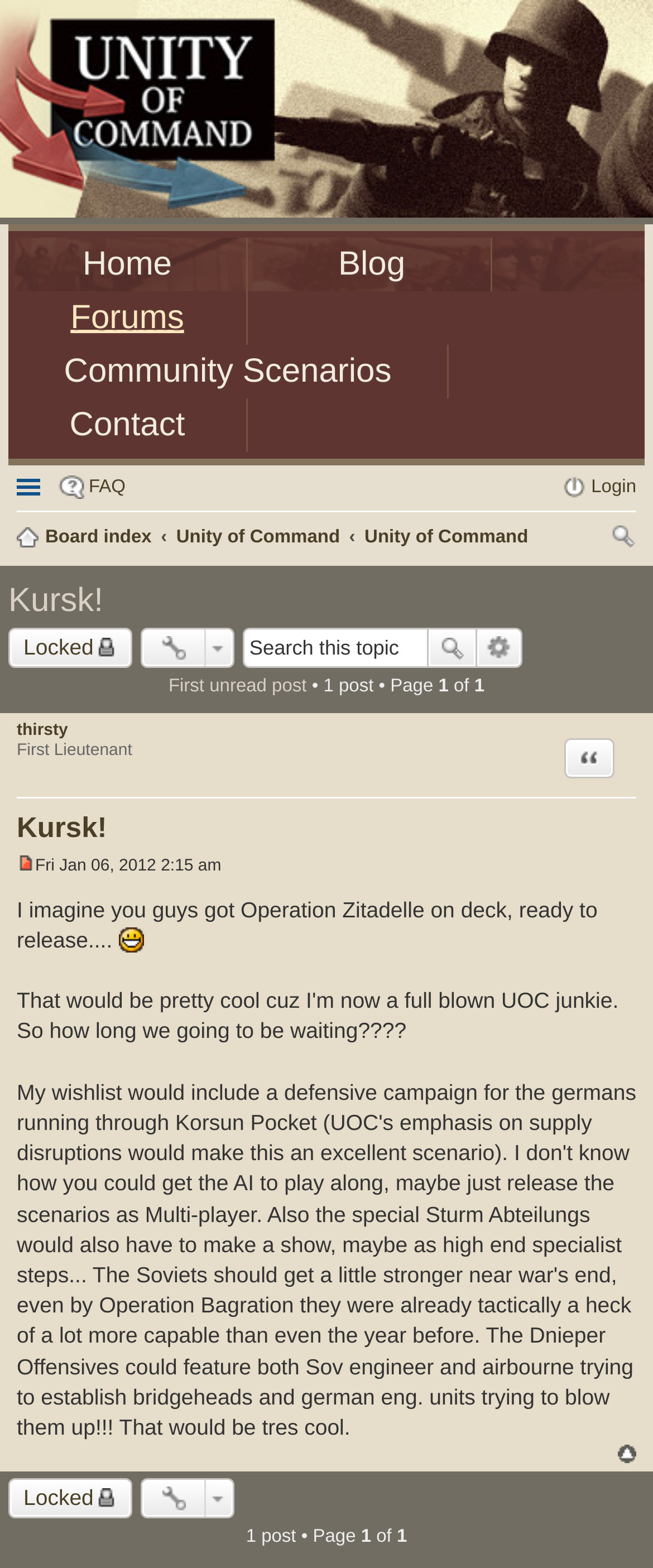Respond to the following question with a brief word or phrase:
What is the purpose of the 'Search this topic…' search box?

To search within the topic